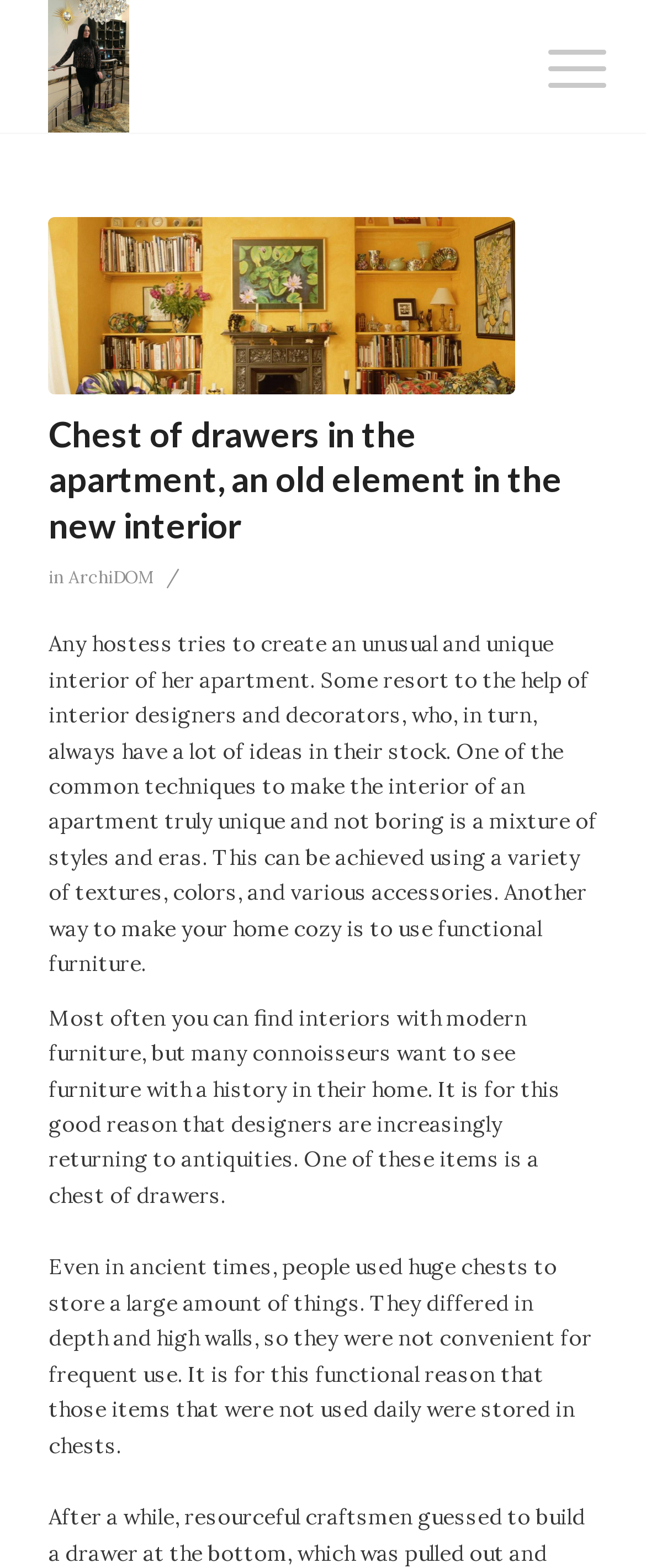What is the purpose of using a mixture of styles and eras in interior design?
Refer to the image and provide a one-word or short phrase answer.

To make the interior unique